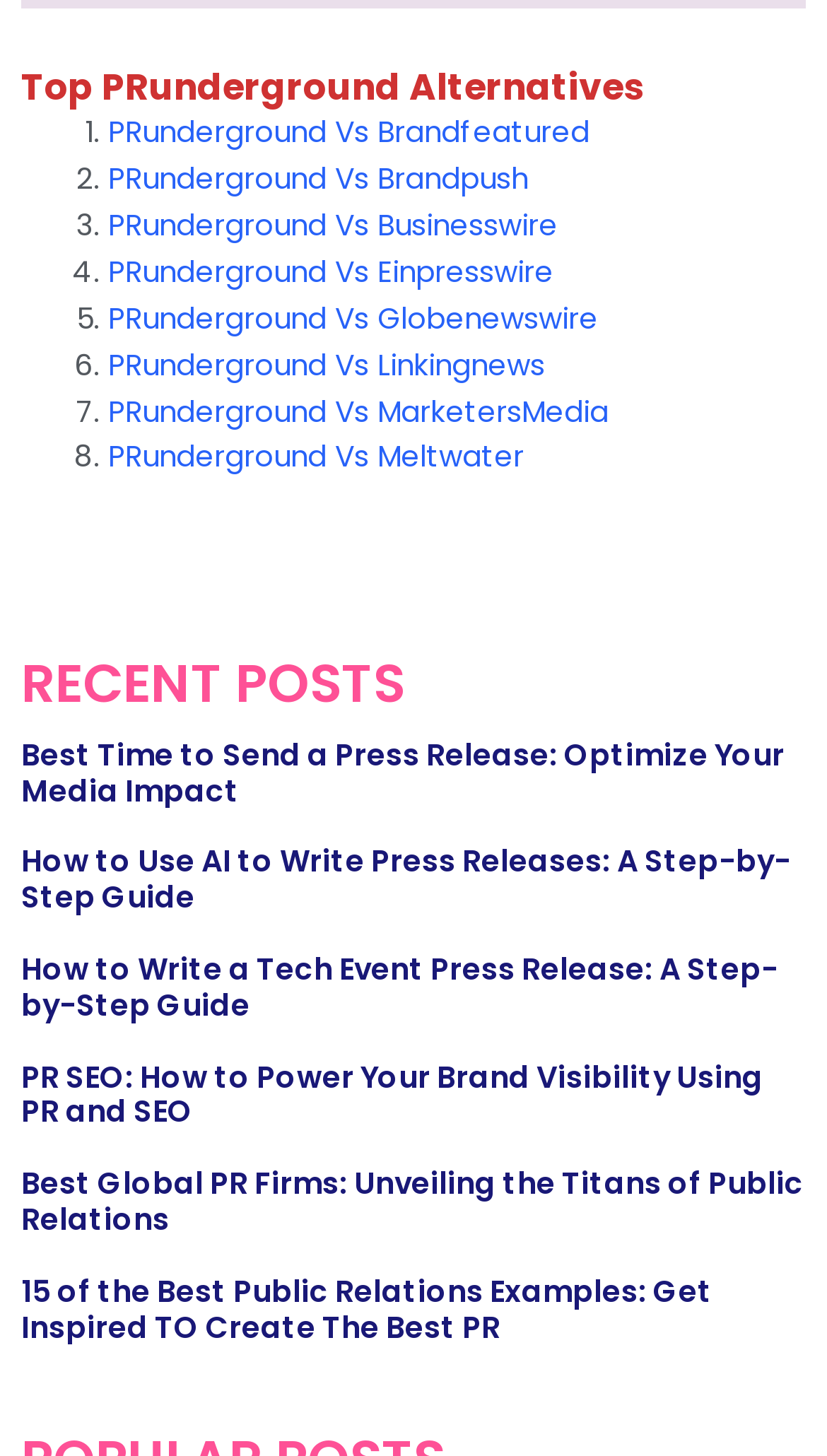Give the bounding box coordinates for this UI element: "PRunderground Vs Linkingnews". The coordinates should be four float numbers between 0 and 1, arranged as [left, top, right, bottom].

[0.131, 0.237, 0.659, 0.265]